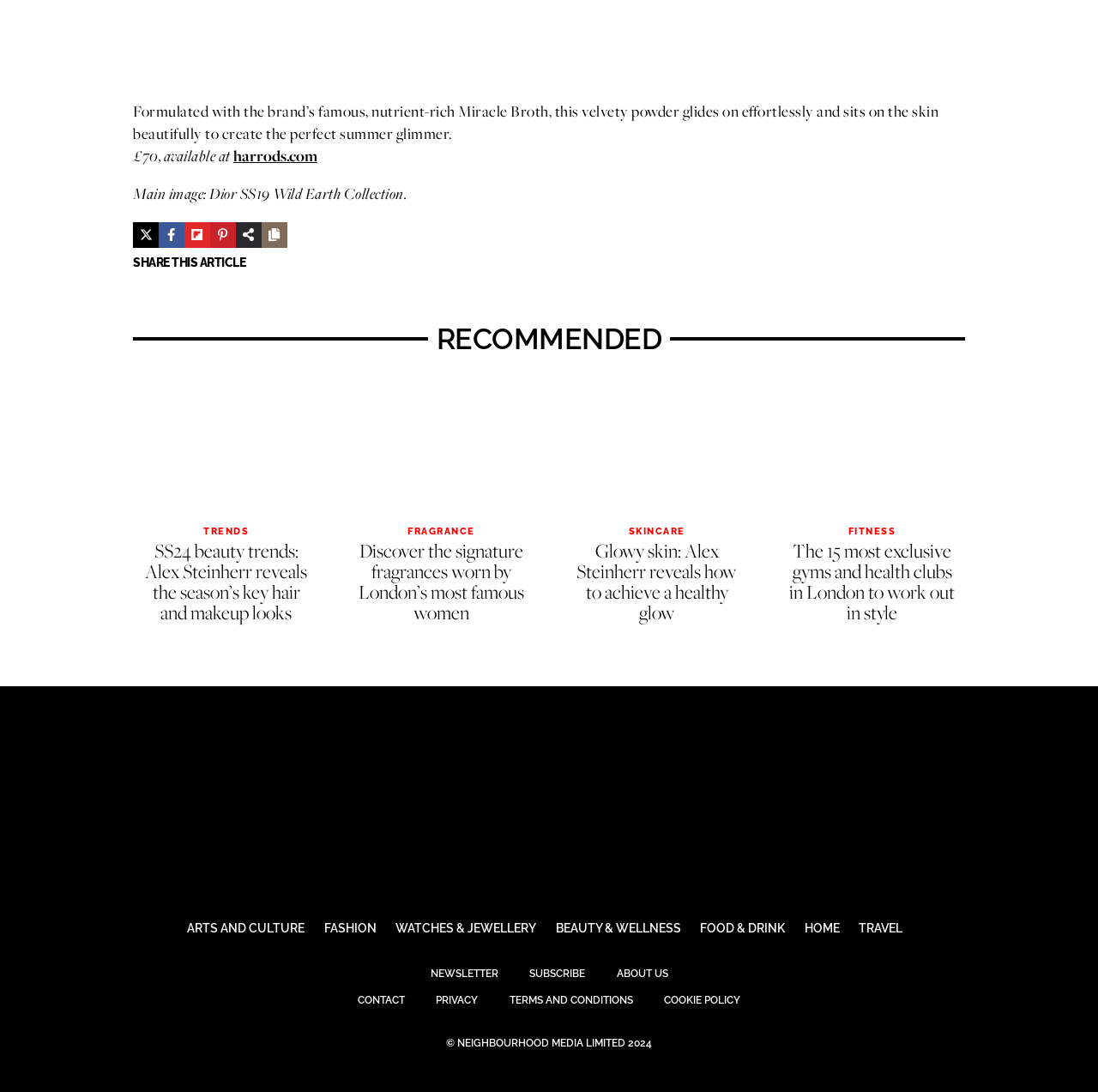Give a concise answer using one word or a phrase to the following question:
What is the price of the product?

£70